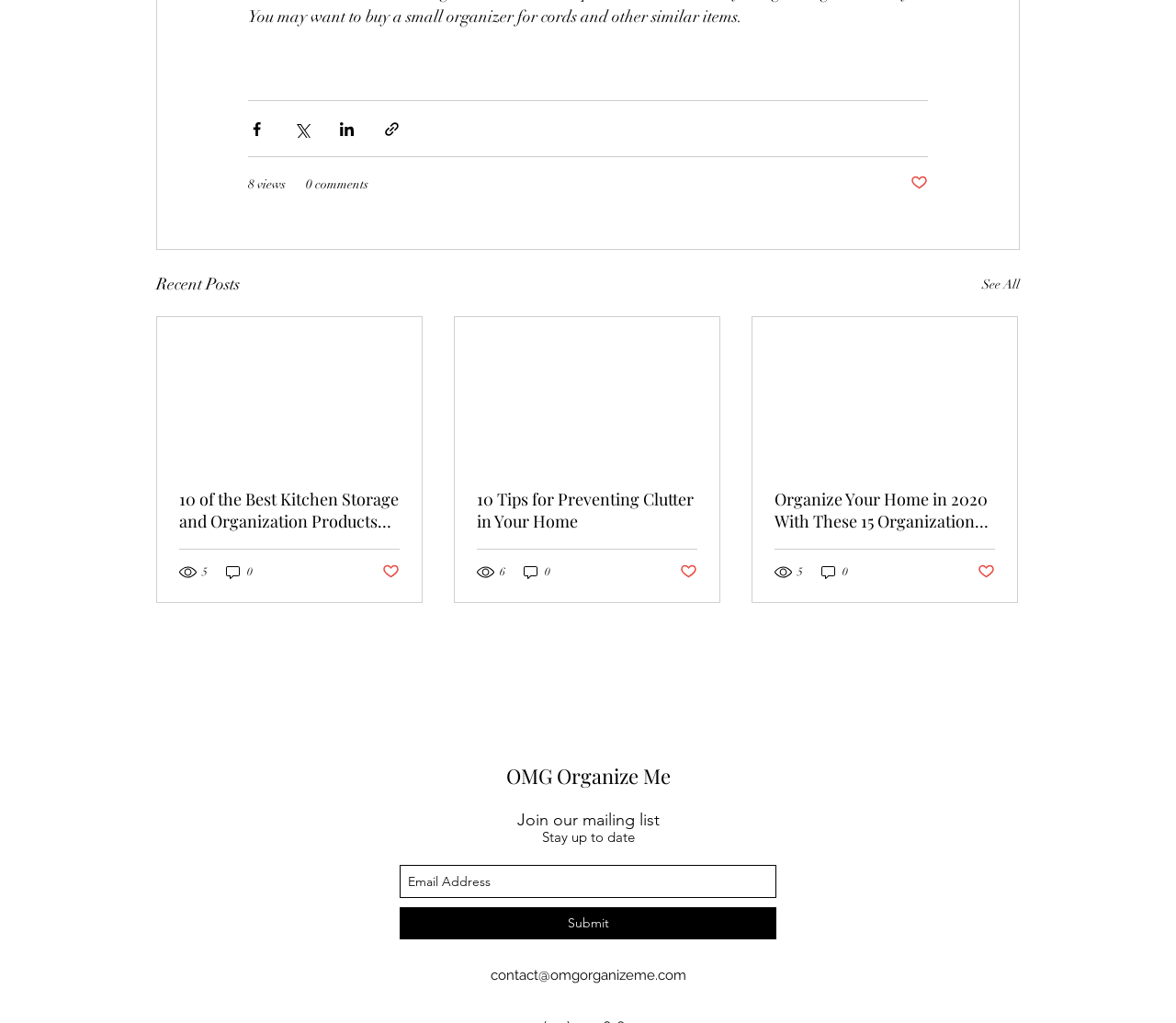From the webpage screenshot, identify the region described by 0 comments. Provide the bounding box coordinates as (top-left x, top-left y, bottom-right x, bottom-right y), with each value being a floating point number between 0 and 1.

[0.26, 0.17, 0.313, 0.189]